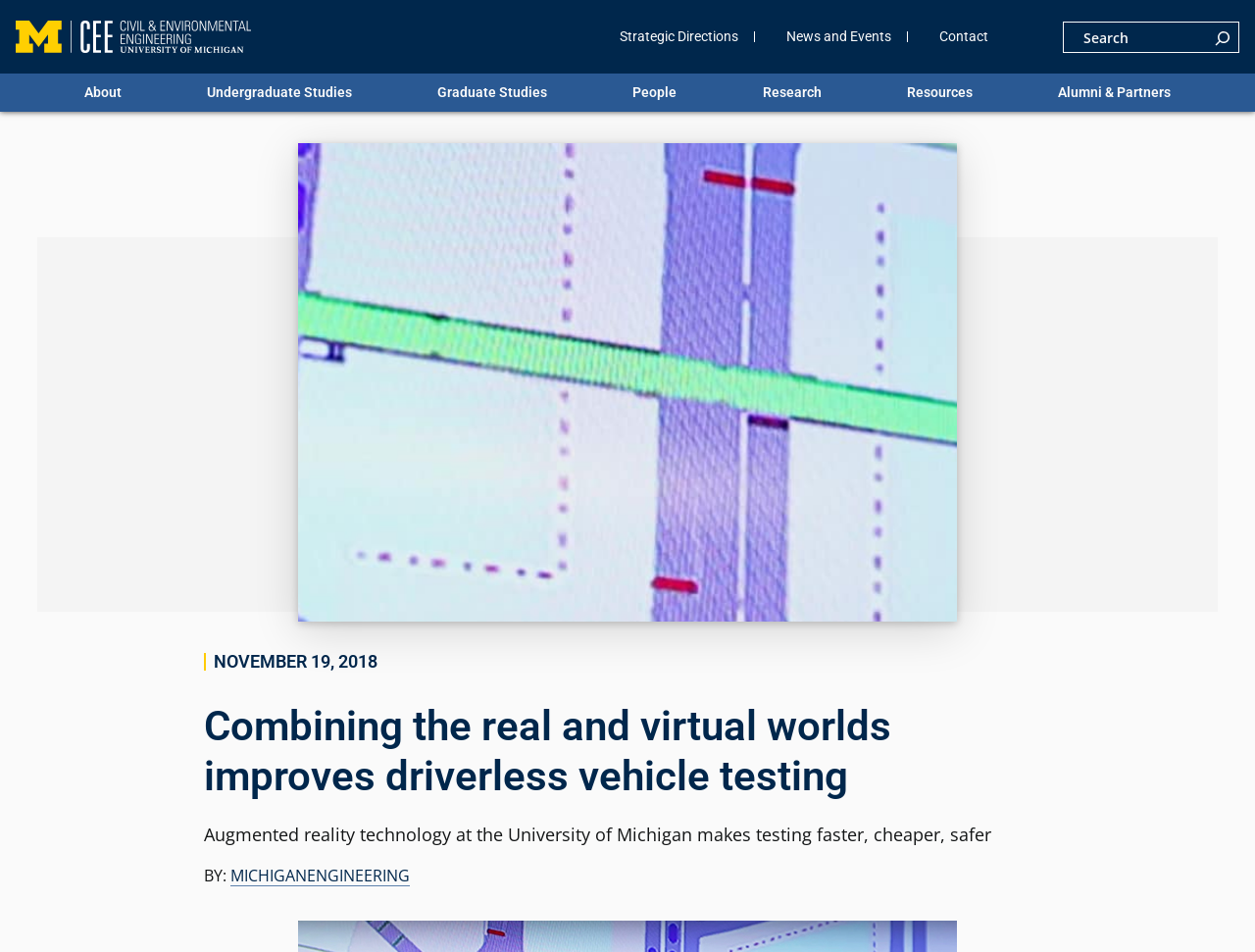Detail the various sections and features present on the webpage.

The webpage is about the University of Michigan's Civil and Environmental Engineering department, specifically highlighting their use of augmented reality technology to improve driverless vehicle testing. 

At the top left corner, there is a logo for the Department of Civil and Environmental Engineering at the University of Michigan. Next to it, there is a header utility navigation section with links to "Strategic Directions", "News and Events", and "Contact". 

On the top right corner, there is a search bar with a search button and a magnifying glass icon. 

Below the header section, there is a main navigation menu with links to "About", "Undergraduate Studies", "Graduate Studies", "People", "Research", "Resources", and "Alumni & Partners". 

The main content of the webpage is divided into two sections. On the left side, there is a large image showing a virtual train crossing at Mcity. On the right side, there is a section with a heading that reads "Combining the real and virtual worlds improves driverless vehicle testing". Below the heading, there is a paragraph of text that summarizes the article, stating that augmented reality technology at the University of Michigan makes testing faster, cheaper, and safer. The article is dated November 19, 2018, and is attributed to "MICHIGANENGINEERING".